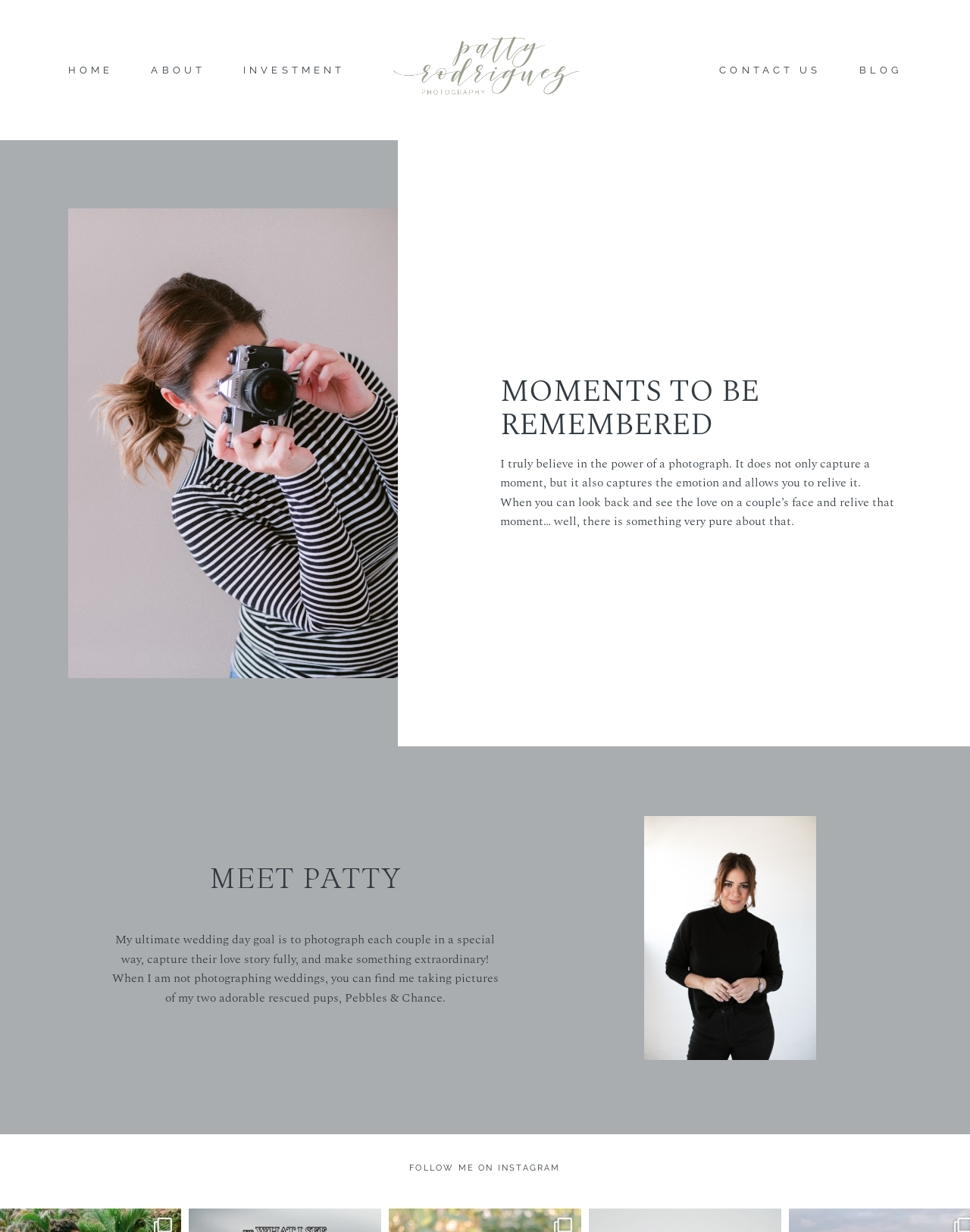Where can you follow the photographer?
Please ensure your answer is as detailed and informative as possible.

The text 'FOLLOW ME ON INSTAGRAM' suggests that you can follow the photographer on Instagram.